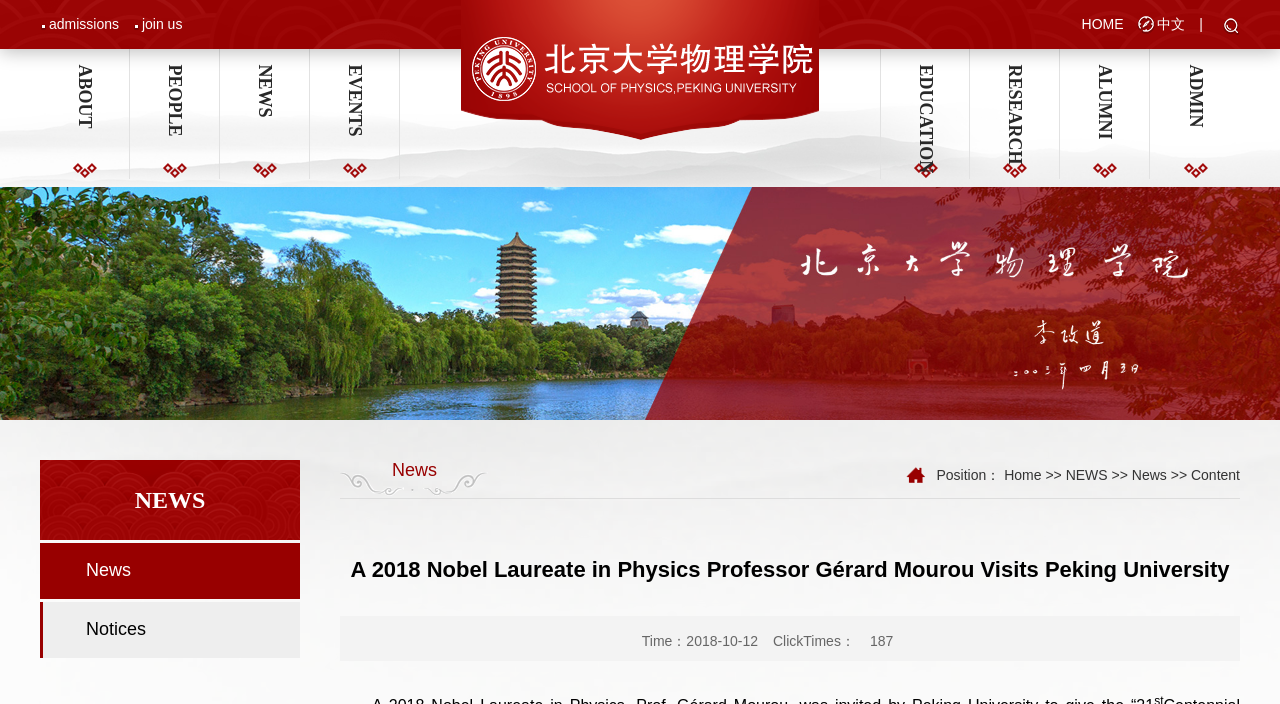Can you identify the bounding box coordinates of the clickable region needed to carry out this instruction: 'read the article'? The coordinates should be four float numbers within the range of 0 to 1, stated as [left, top, right, bottom].

[0.274, 0.792, 0.961, 0.827]